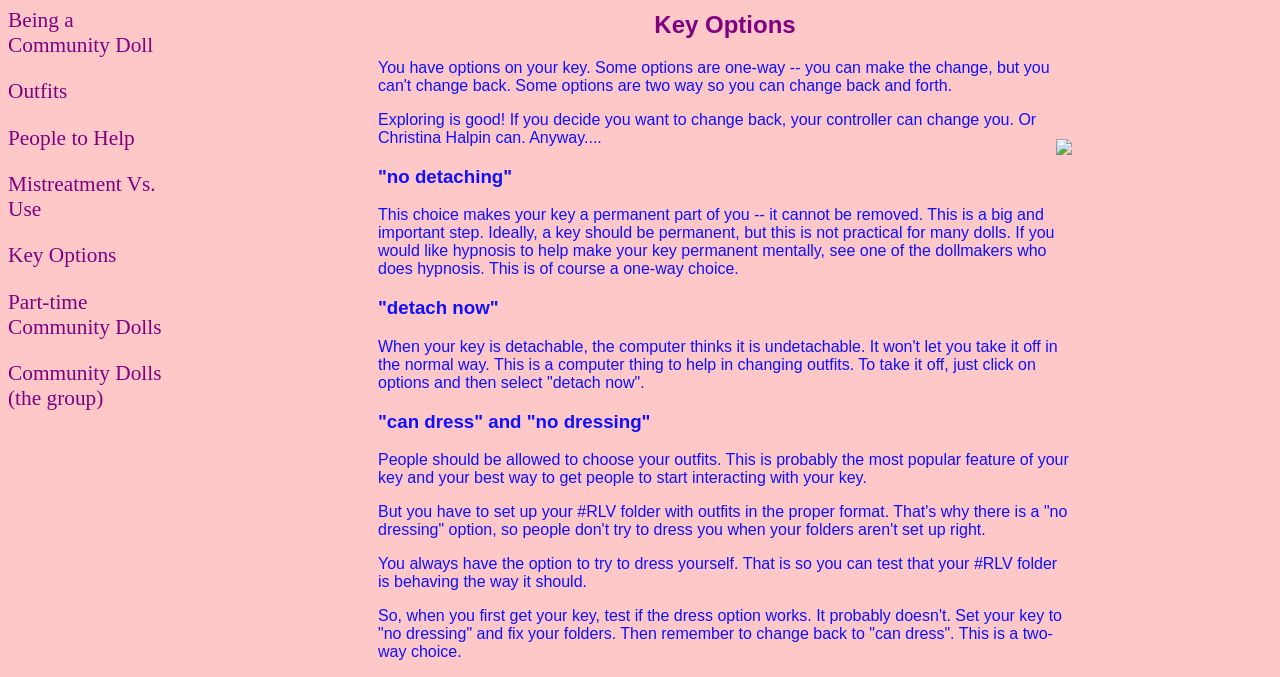Determine the bounding box for the described UI element: "Outfits".

[0.006, 0.117, 0.053, 0.153]